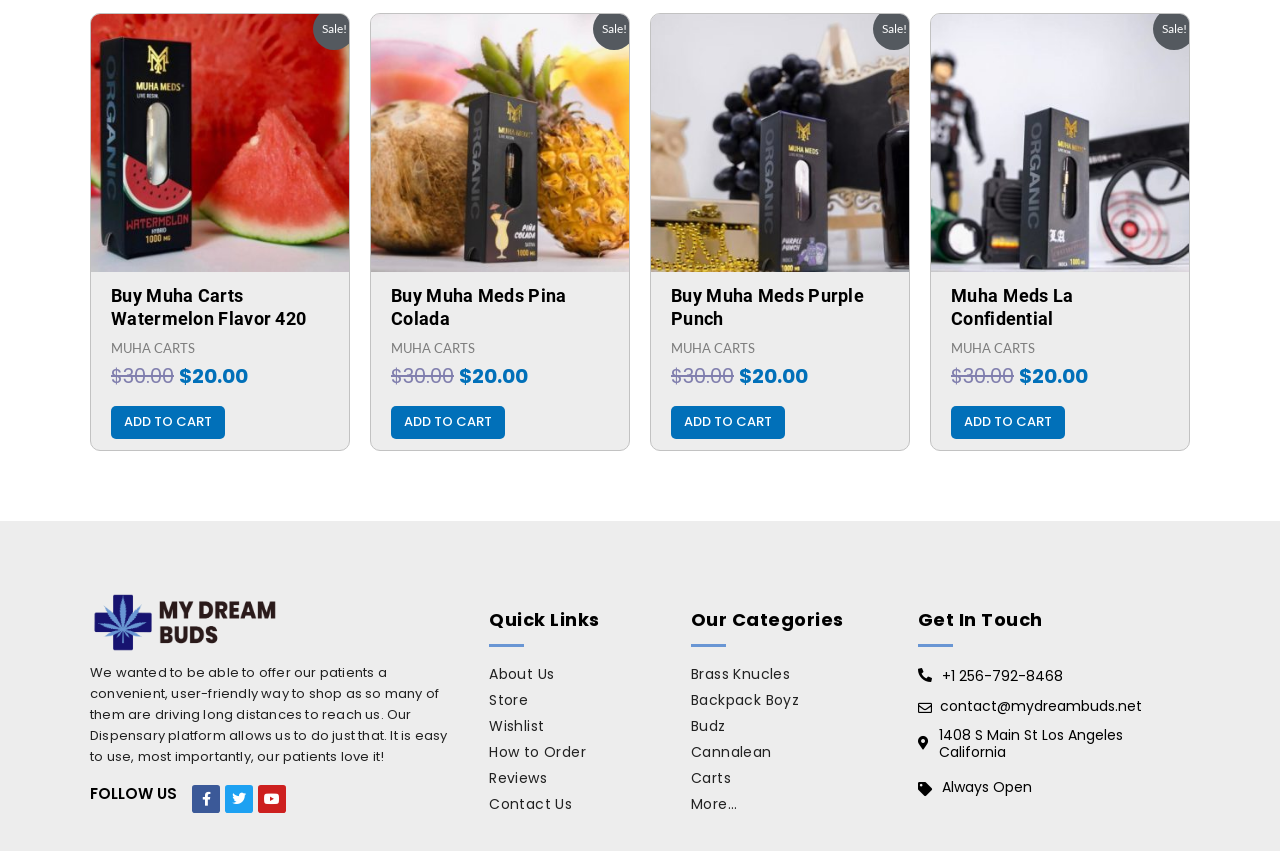Kindly provide the bounding box coordinates of the section you need to click on to fulfill the given instruction: "Visit PACSCL".

None